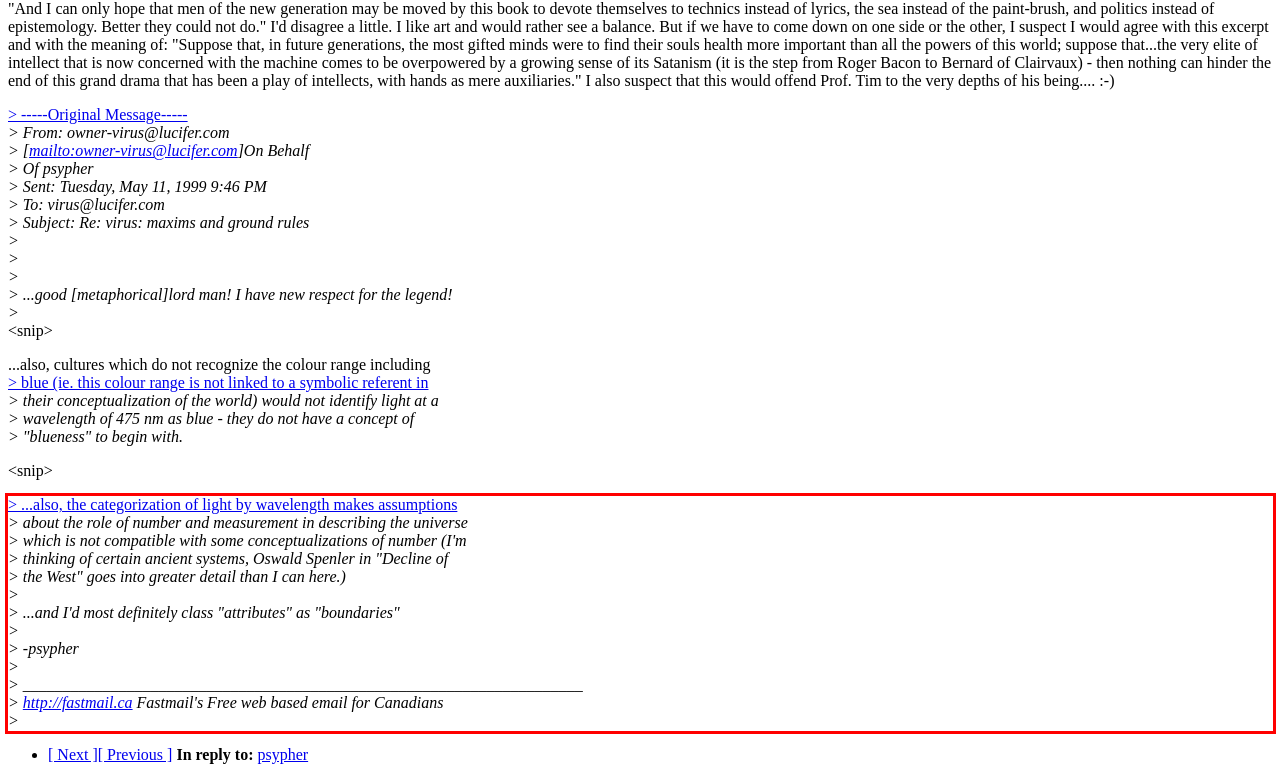You have a webpage screenshot with a red rectangle surrounding a UI element. Extract the text content from within this red bounding box.

> ...also, the categorization of light by wavelength makes assumptions > about the role of number and measurement in describing the universe > which is not compatible with some conceptualizations of number (I'm > thinking of certain ancient systems, Oswald Spenler in "Decline of > the West" goes into greater detail than I can here.) > > ...and I'd most definitely class "attributes" as "boundaries" > > -psypher > > ______________________________________________________________________ > http://fastmail.ca Fastmail's Free web based email for Canadians >